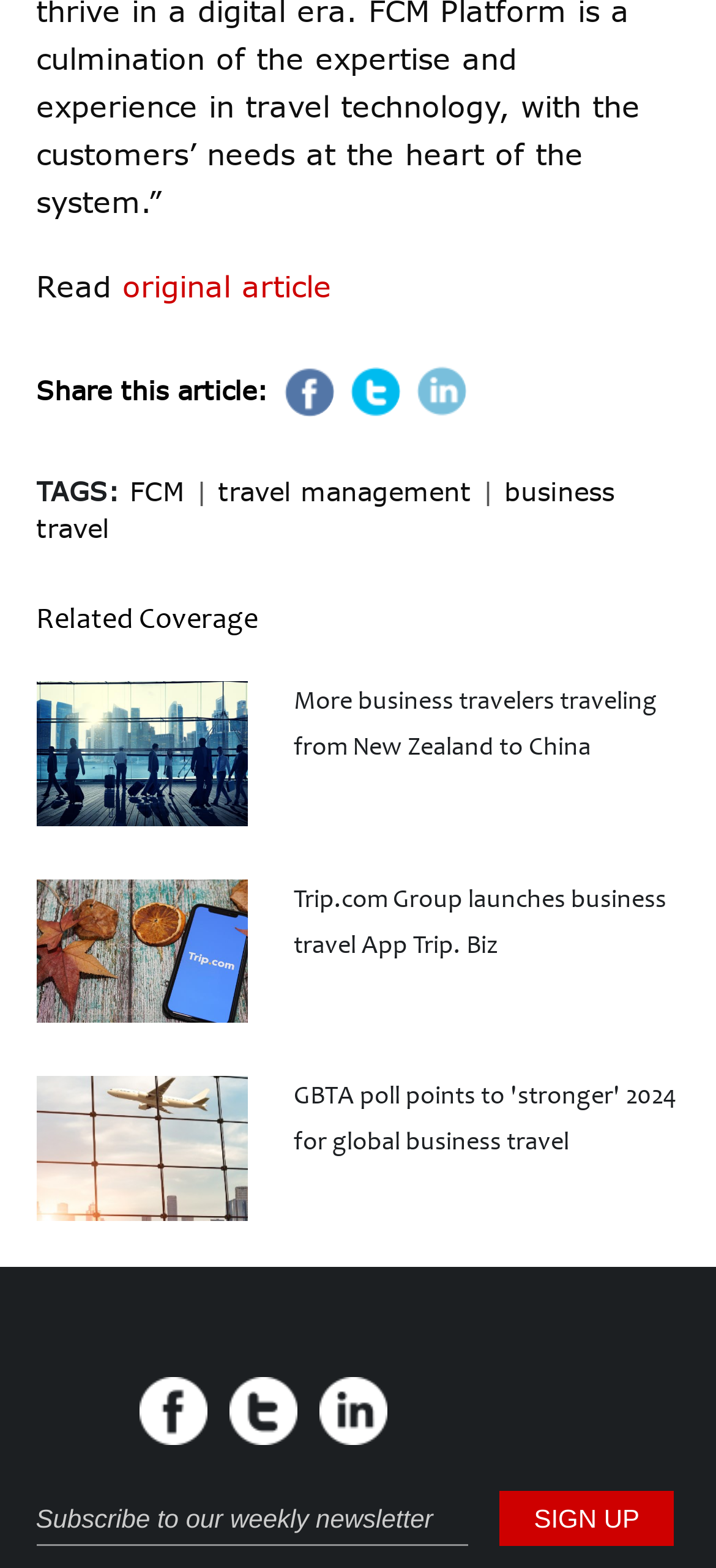Refer to the image and provide an in-depth answer to the question: 
How many images are there in the 'Related Coverage' section?

There are three images in the 'Related Coverage' section, each corresponding to a link, namely 'More business travelers traveling from New Zealand to China', 'Trip.com Group launches business travel App Trip. Biz', and 'GBTA poll points to'stronger' 2024 for global business travel'.